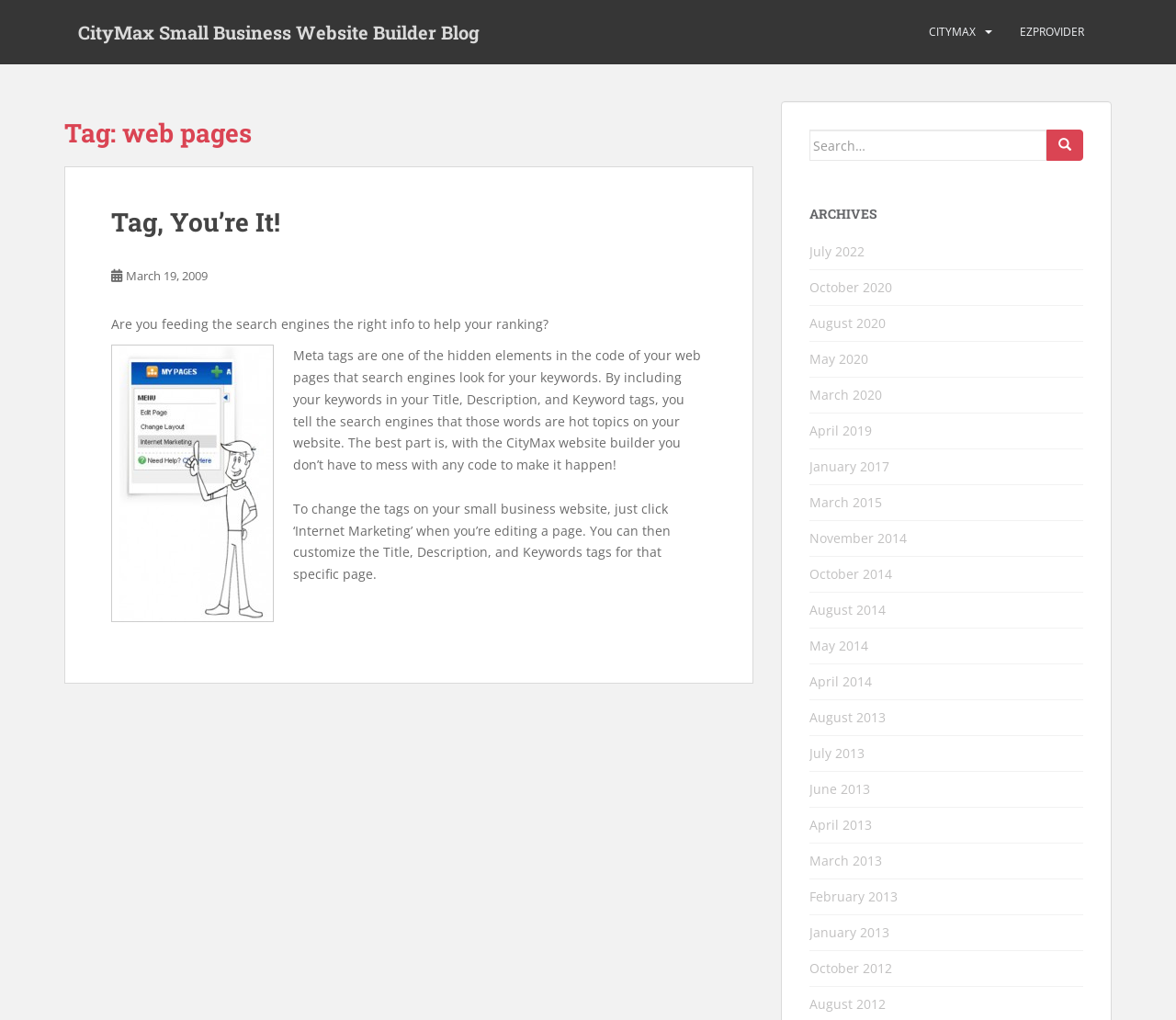Based on the element description: "March 19, 2009November 25, 2009", identify the bounding box coordinates for this UI element. The coordinates must be four float numbers between 0 and 1, listed as [left, top, right, bottom].

[0.107, 0.262, 0.177, 0.278]